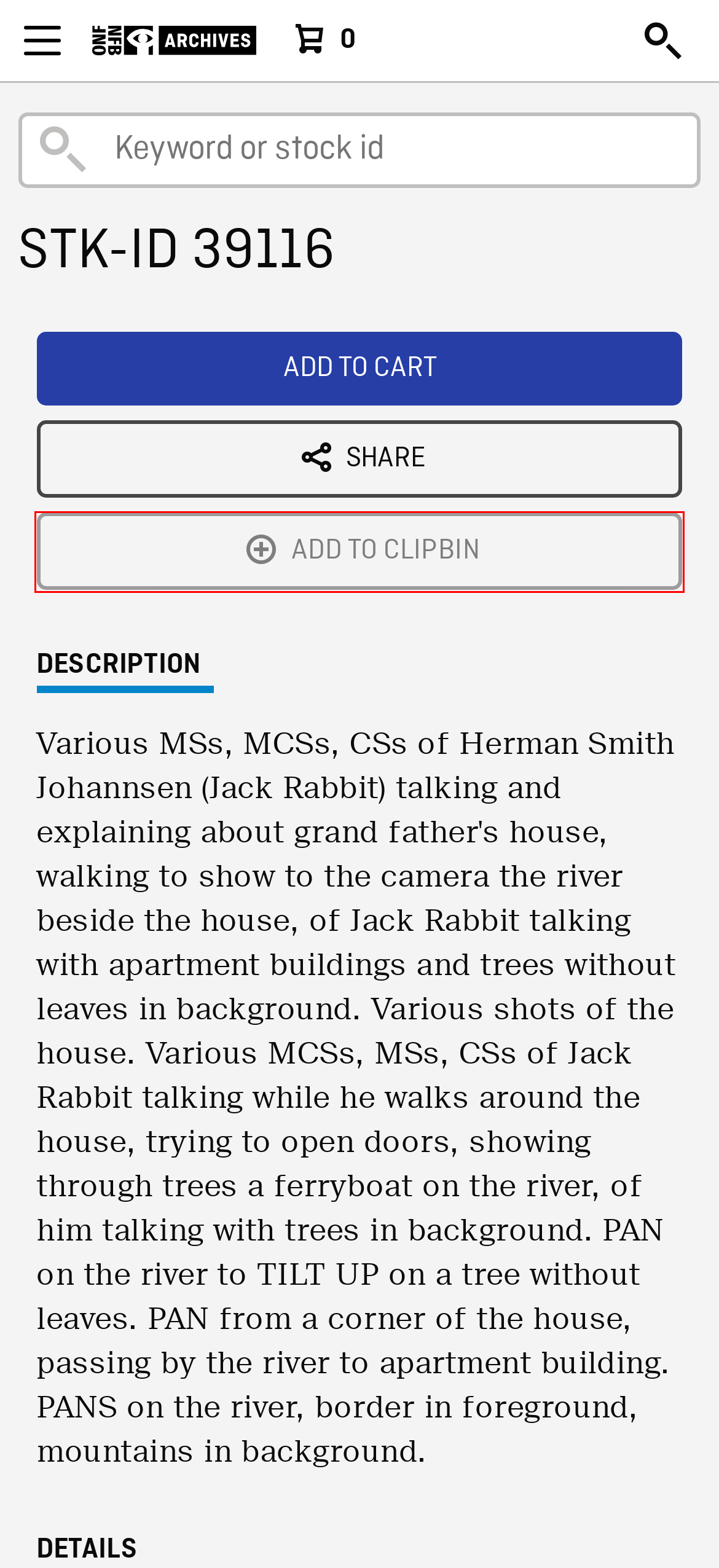Analyze the screenshot of a webpage with a red bounding box and select the webpage description that most accurately describes the new page resulting from clicking the element inside the red box. Here are the candidates:
A. National Film Board of Canada
B. NFB Apps - National Film Board of Canada
C. Help Center
D. Sign in - NFB.ca
E. Newsletters - NFB
F. STK-ID 39116 - NFB Archives
G. Terms of use – NFB Support Site
H. NFB Education - National Film Board of Canada

D